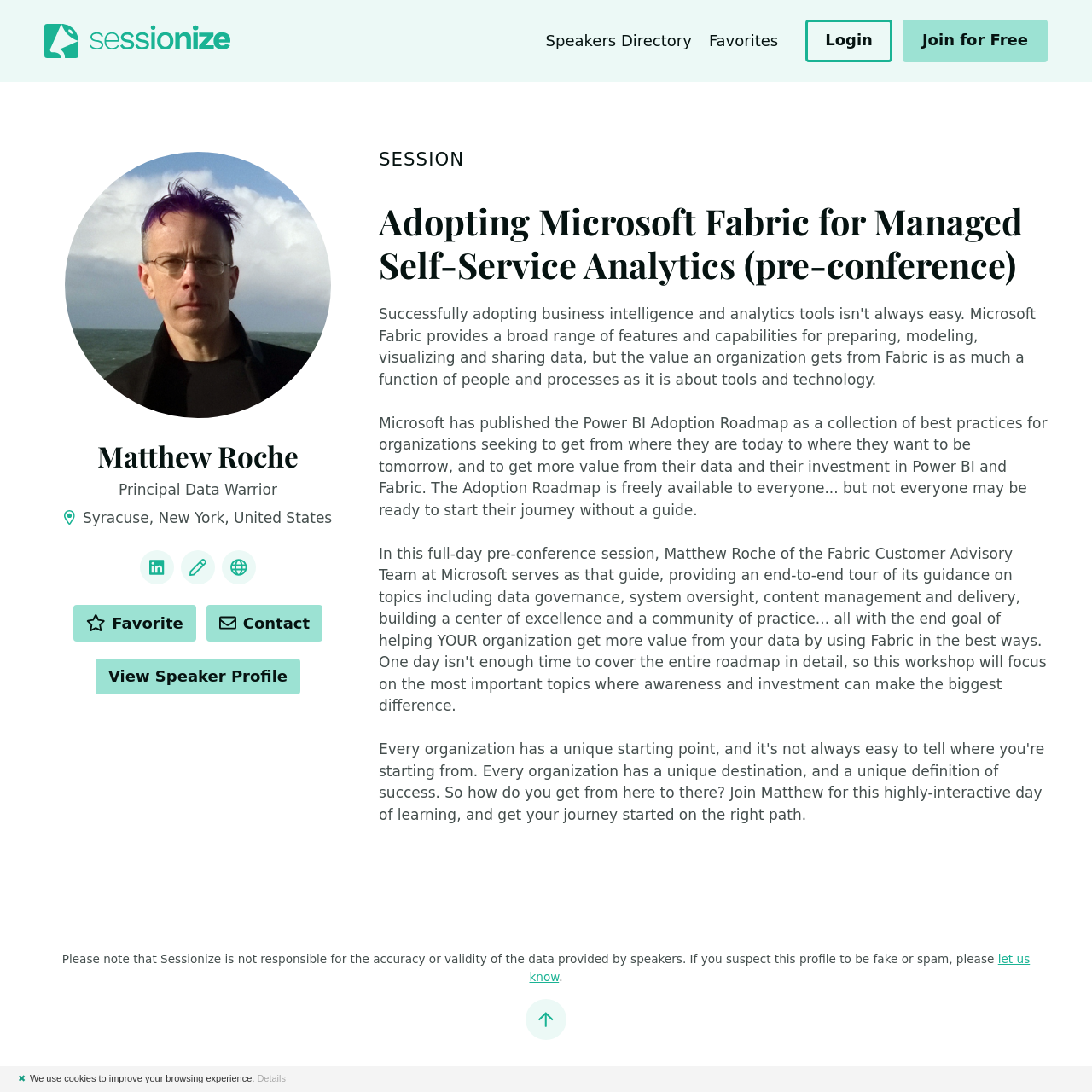Determine the bounding box coordinates of the clickable region to execute the instruction: "View Matthew Roche's speaker profile". The coordinates should be four float numbers between 0 and 1, denoted as [left, top, right, bottom].

[0.087, 0.603, 0.275, 0.636]